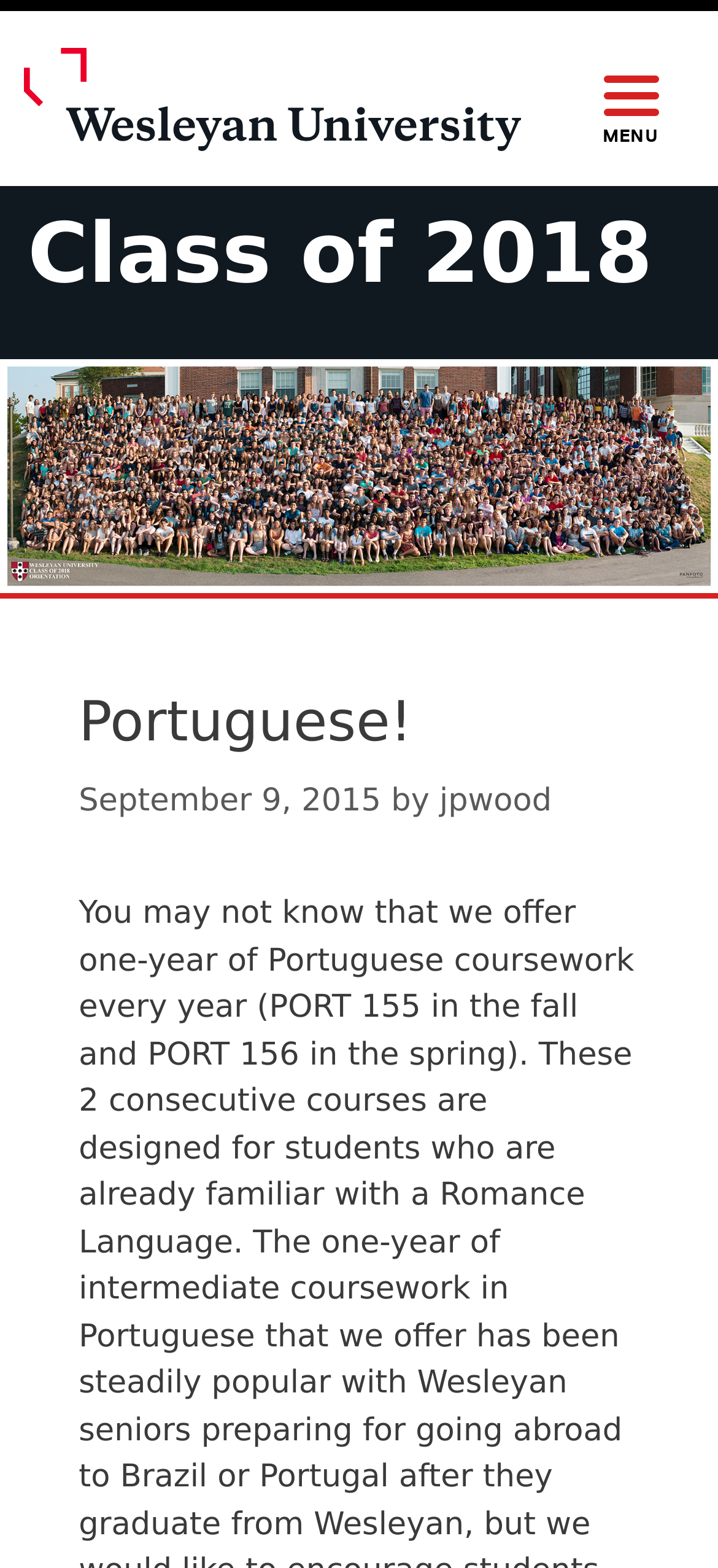From the given element description: "Class of 2018", find the bounding box for the UI element. Provide the coordinates as four float numbers between 0 and 1, in the order [left, top, right, bottom].

[0.038, 0.13, 0.909, 0.192]